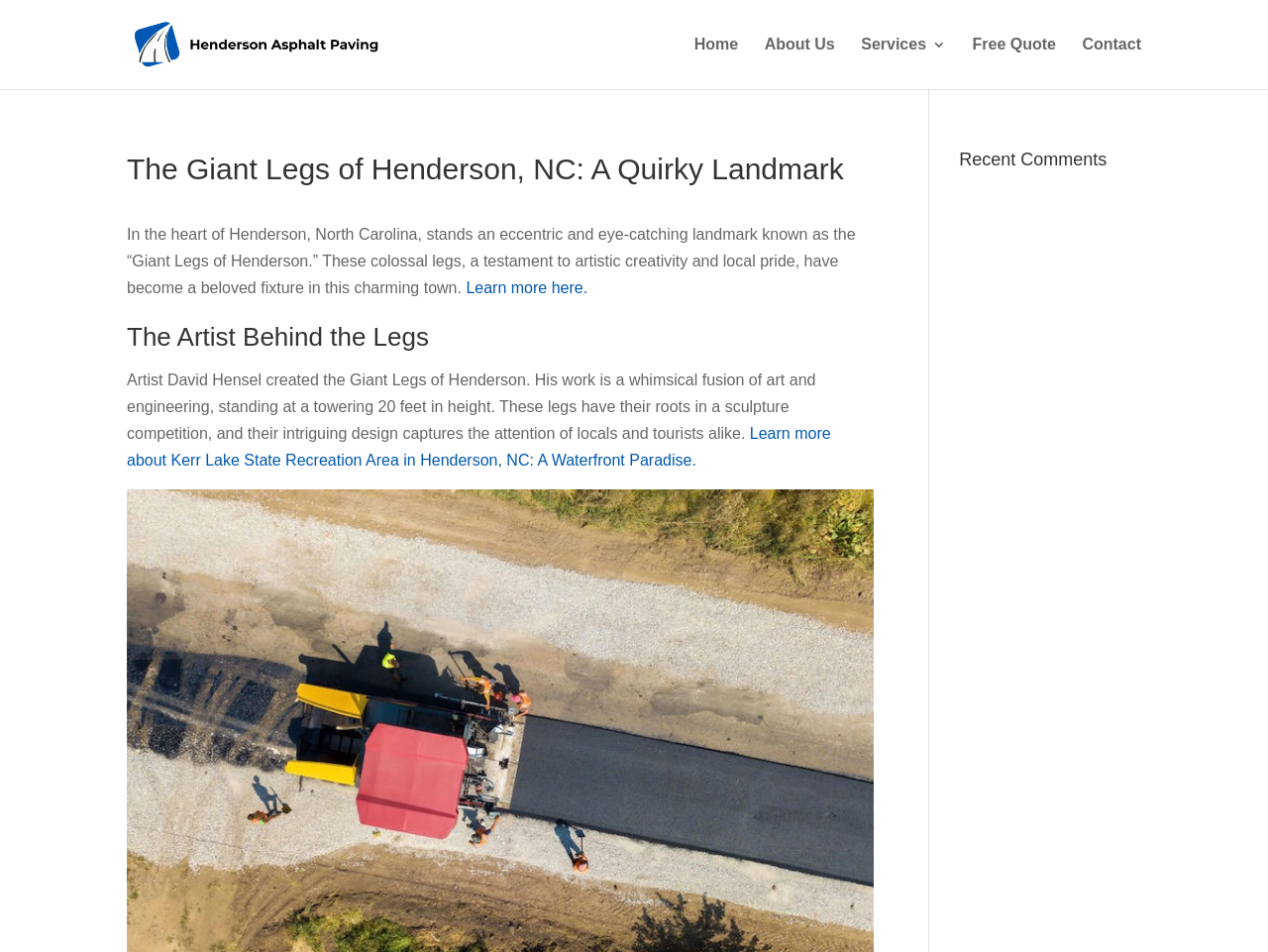Look at the image and answer the question in detail:
What is the name of the landmark in Henderson, North Carolina?

The answer can be found in the StaticText element with the text 'In the heart of Henderson, North Carolina, stands an eccentric and eye-catching landmark known as the “Giant Legs of Henderson.”' which describes the landmark.